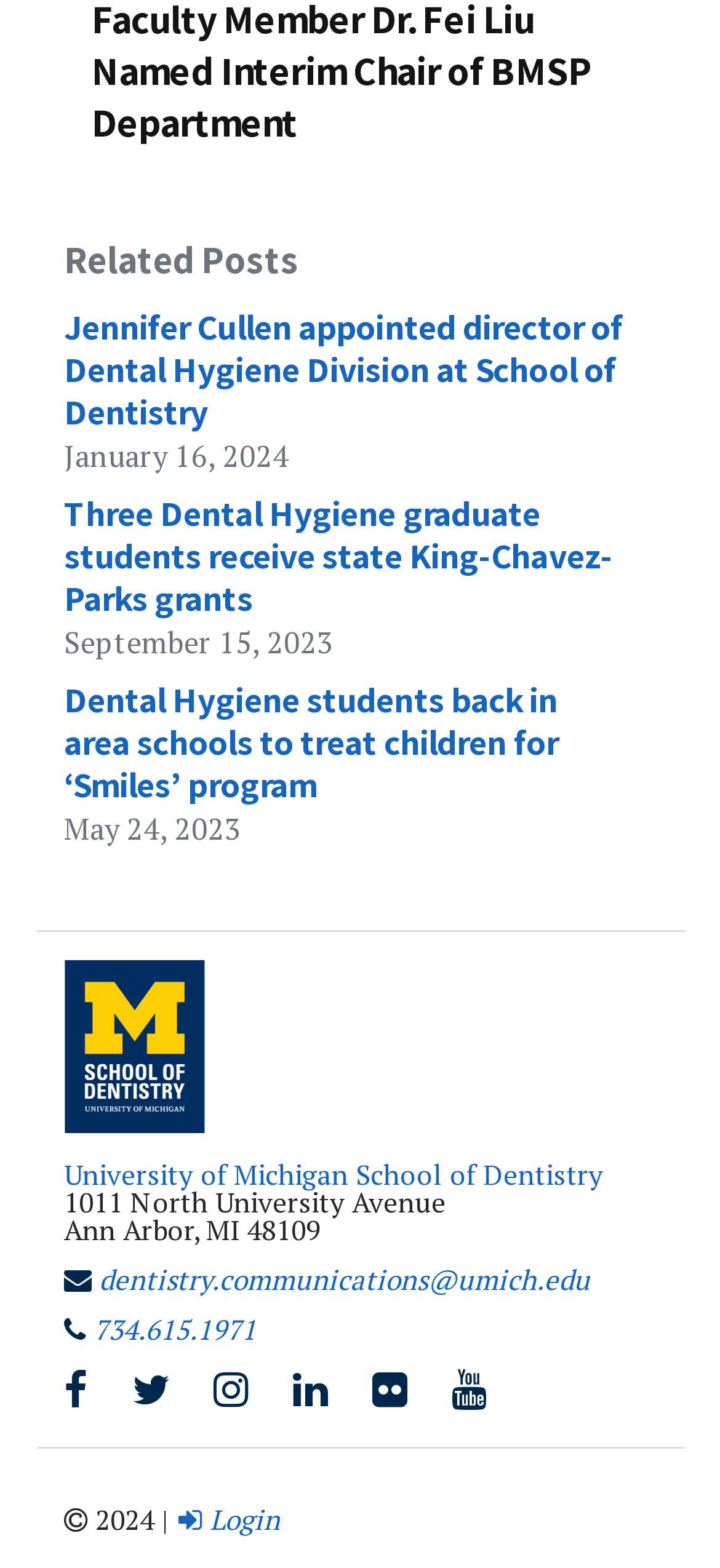Locate the bounding box coordinates of the UI element described by: "Login". The bounding box coordinates should consist of four float numbers between 0 and 1, i.e., [left, top, right, bottom].

[0.247, 0.957, 0.388, 0.981]